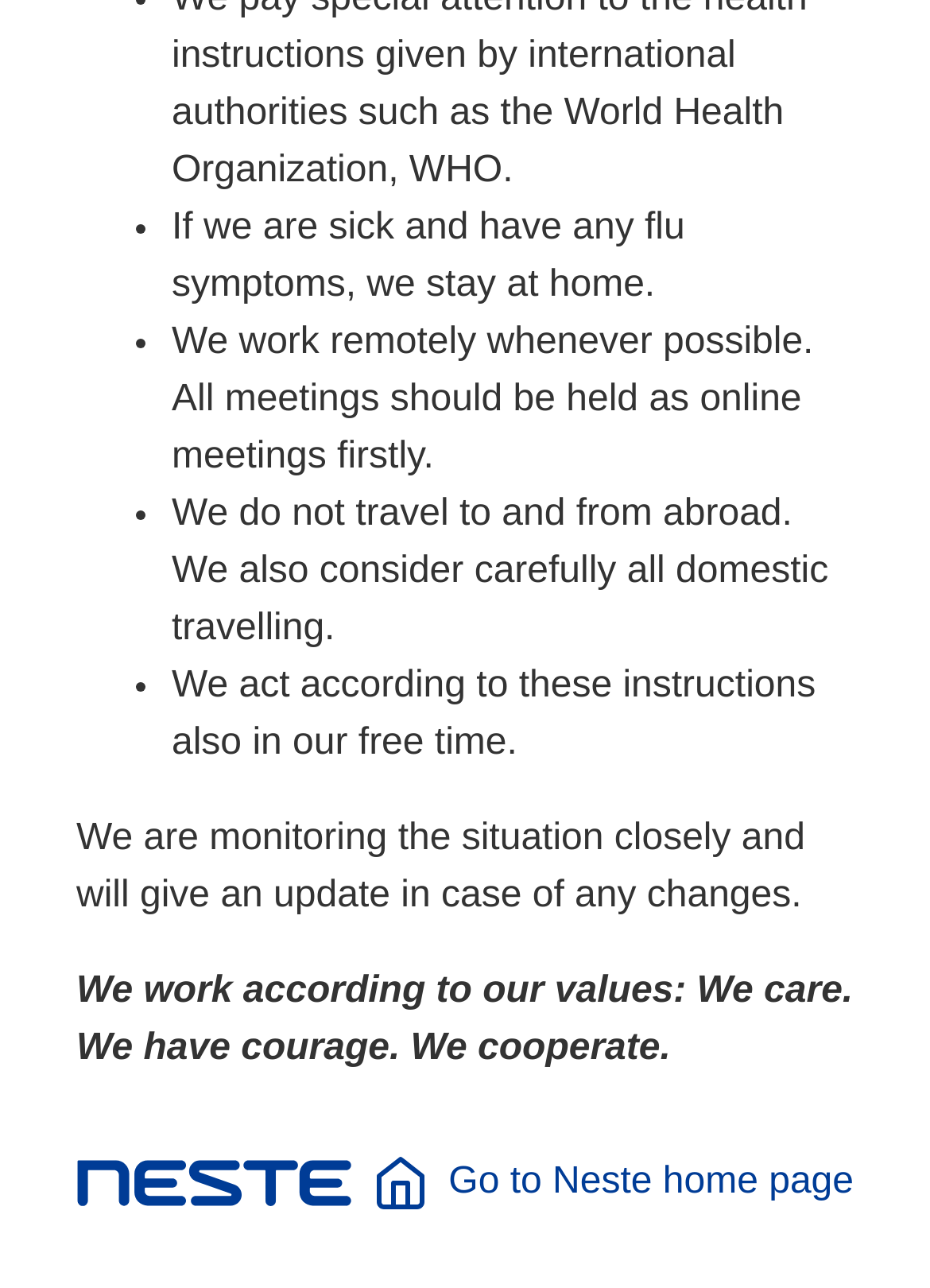What should employees do if they are sick?
Give a one-word or short phrase answer based on the image.

Stay at home